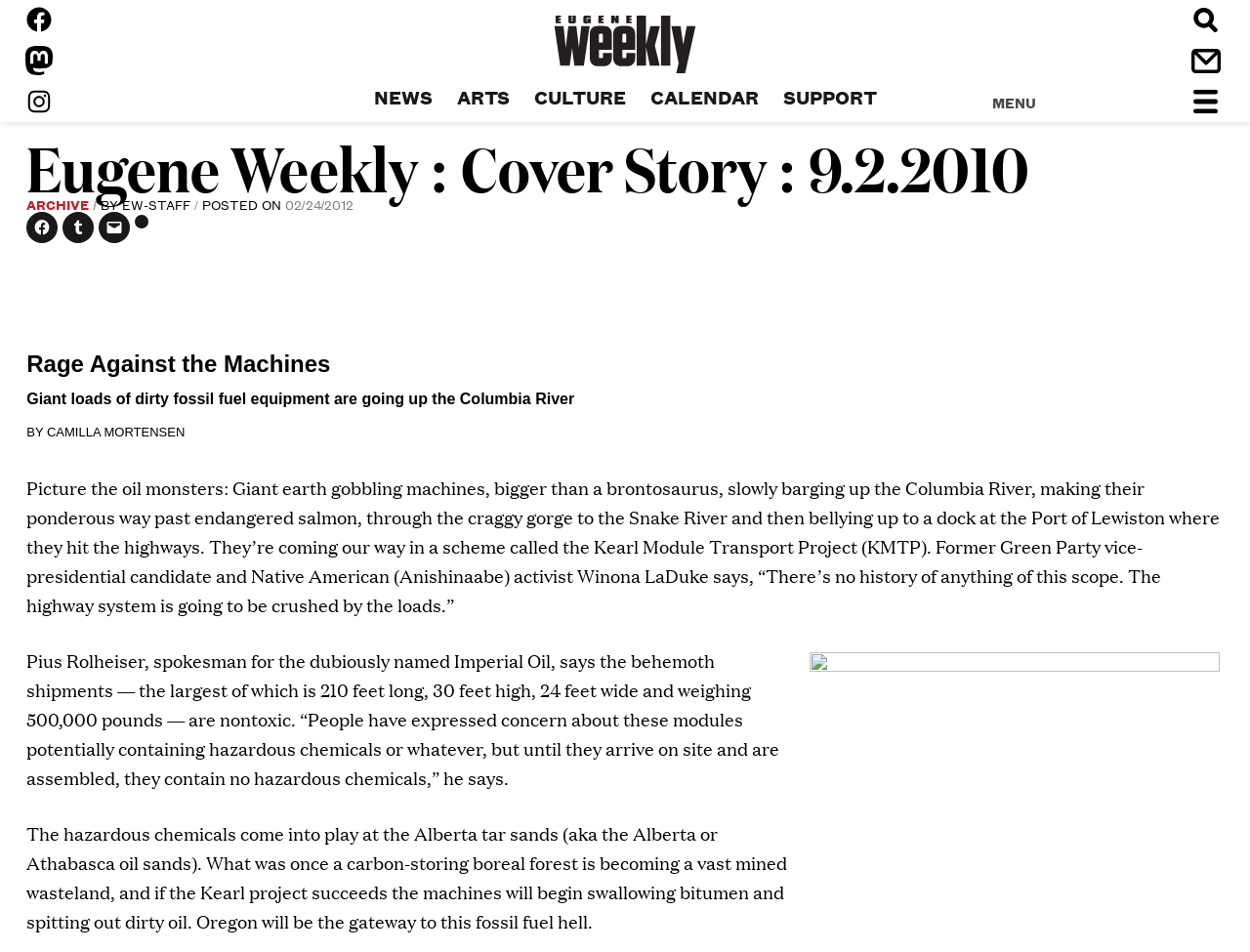Identify the coordinates of the bounding box for the element described below: "Calendar". Return the coordinates as four float numbers between 0 and 1: [left, top, right, bottom].

[0.51, 0.09, 0.616, 0.116]